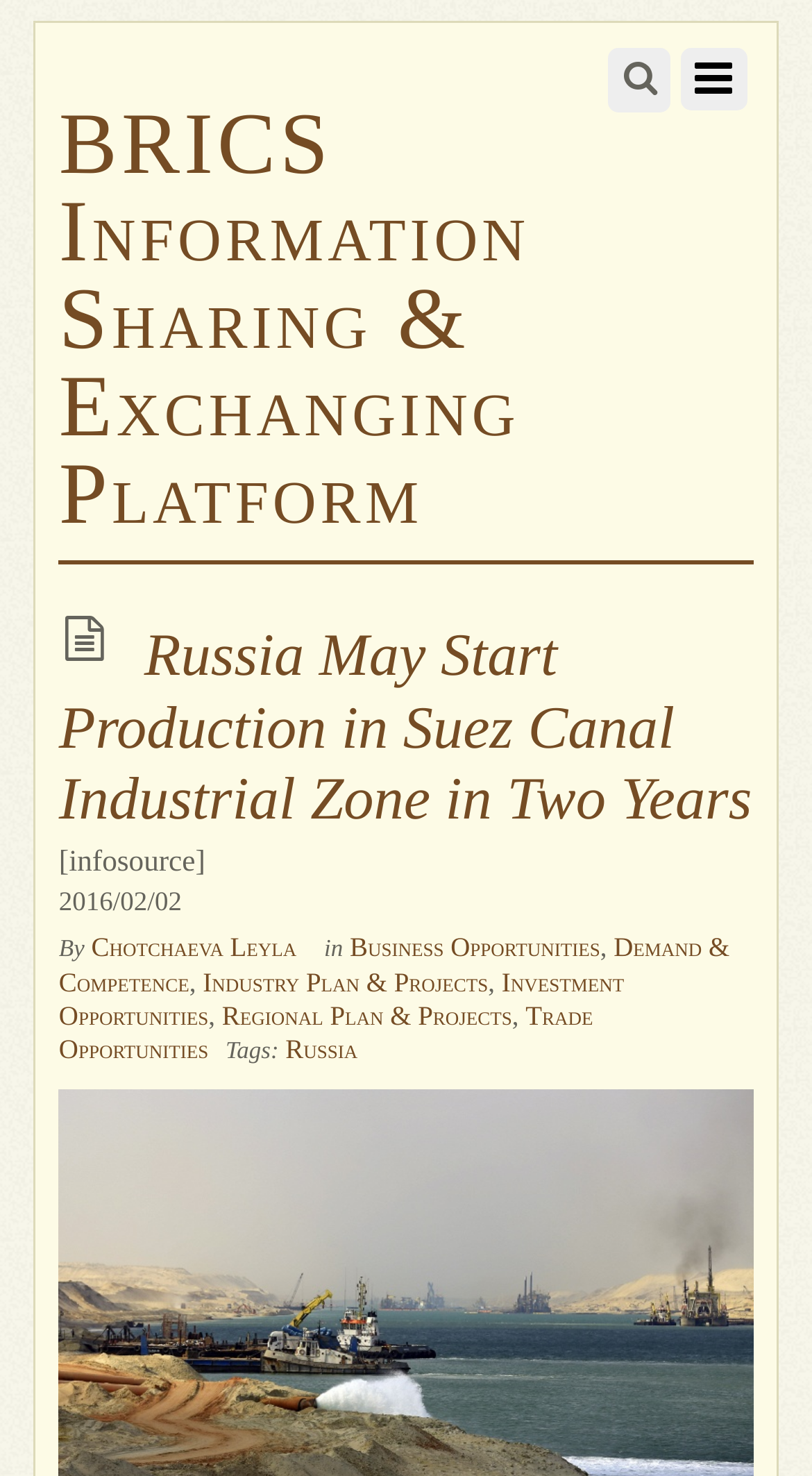Please identify the bounding box coordinates of the area I need to click to accomplish the following instruction: "explore Russia tag".

[0.352, 0.7, 0.44, 0.721]